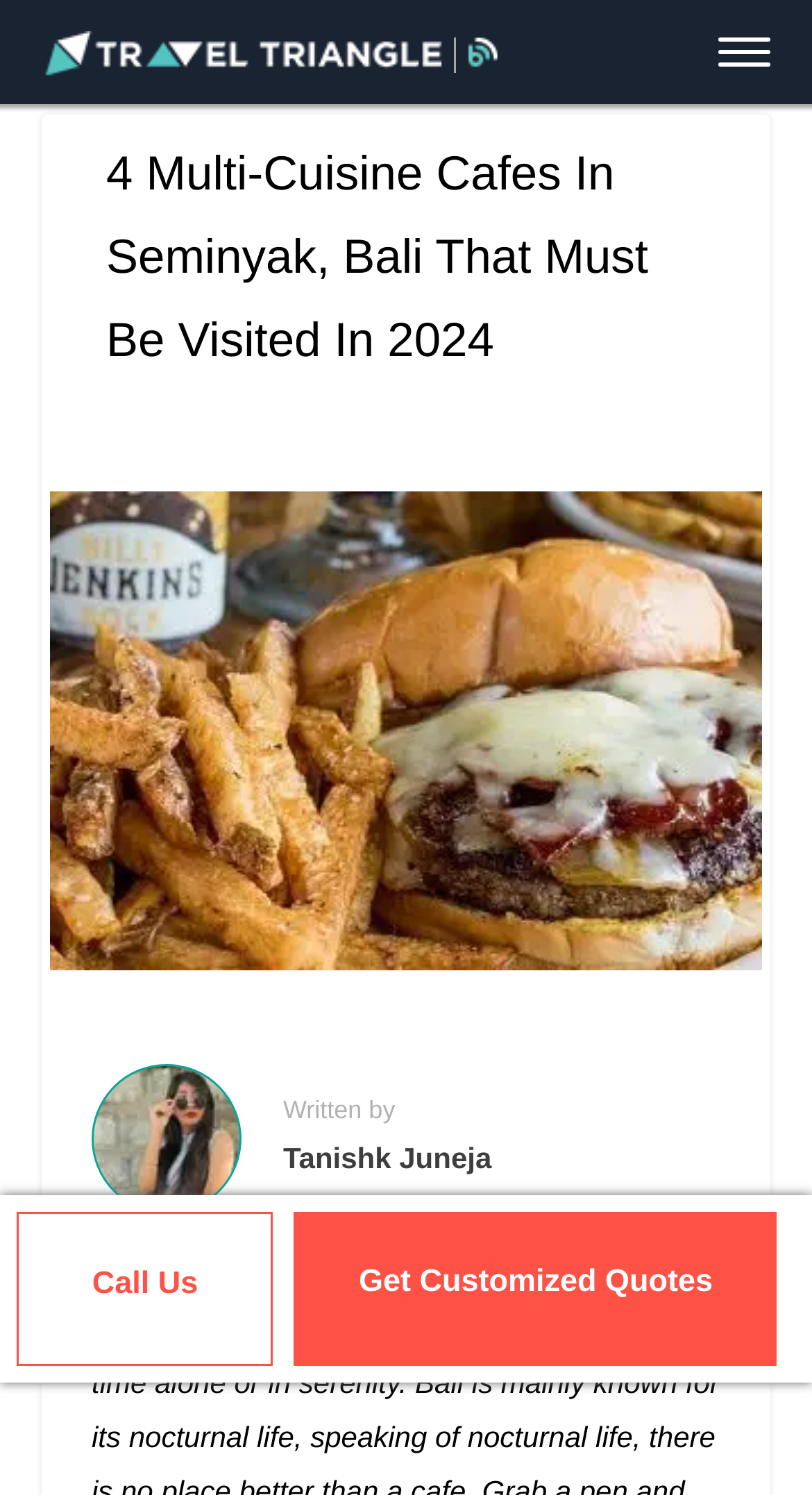Offer an extensive depiction of the webpage and its key elements.

The webpage is about cafes in Seminyak, Bali, and it appears to be a blog post or article. At the top, there is a heading that reads "4 Multi-Cuisine Cafes In Seminyak, Bali That Must Be Visited In 2024". Below this heading, there is a link with the same text, suggesting that it may be a clickable title.

To the left of the heading, there is a link that says "Call Us", which is positioned near the top of the page. Above this link, there is a button with no text, which is located at the top-right corner of the page.

On the top-left side of the page, there are two links, one with no text and another that says "Blog". The link with no text is positioned slightly above the "Blog" link.

In the middle of the page, there is a section with a static text that says "Get Customized Quotes". Below this text, there is another static text that says "Written by", followed by a link to the author's name, "Tanishk Juneja".

Overall, the webpage appears to be a blog post or article about cafes in Seminyak, Bali, with a focus on the top recommendations for 2024.